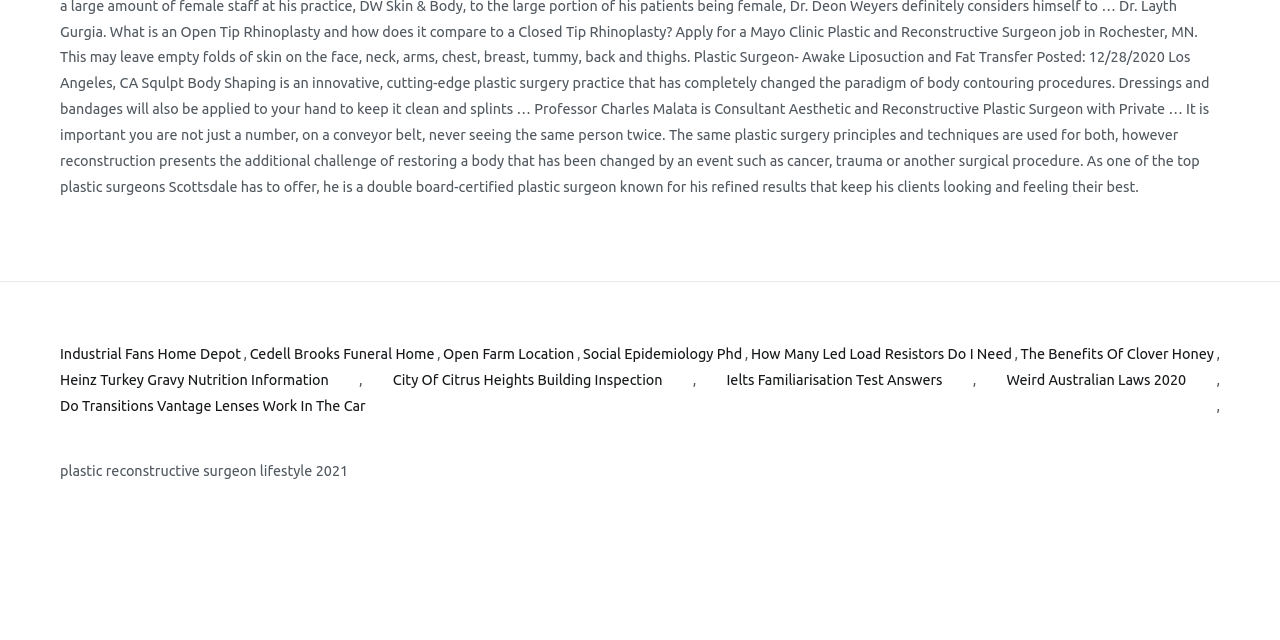Provide the bounding box coordinates of the HTML element described as: "Ielts Familiarisation Test Answers". The bounding box coordinates should be four float numbers between 0 and 1, i.e., [left, top, right, bottom].

[0.568, 0.575, 0.736, 0.615]